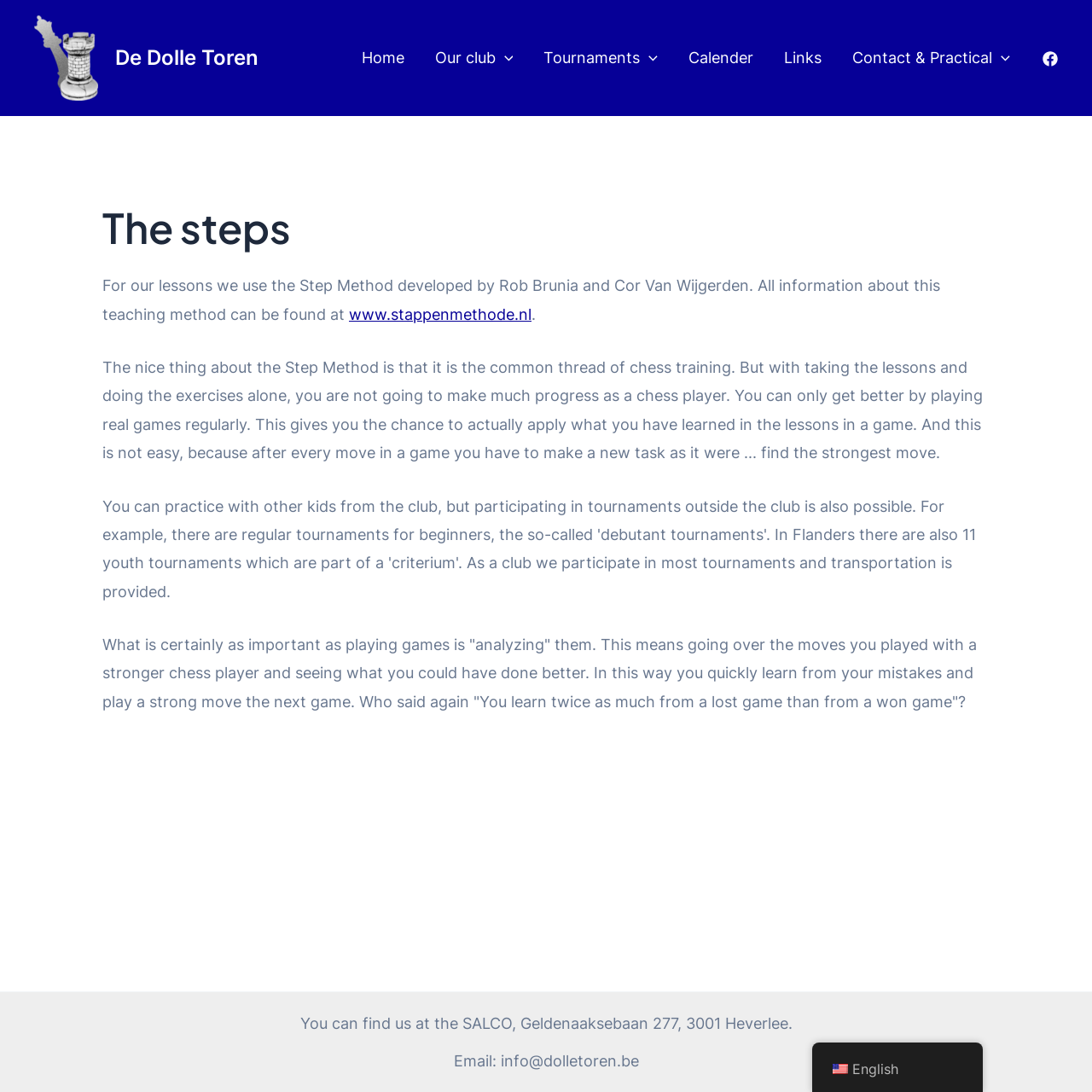Could you please study the image and provide a detailed answer to the question:
What is the language of the webpage?

The answer can be found in the link section of the webpage, where it is mentioned that 'en_US English'.